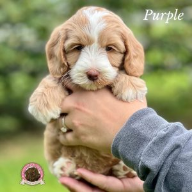What is the color of the puppy's coat?
Provide a one-word or short-phrase answer based on the image.

Cream and light brown